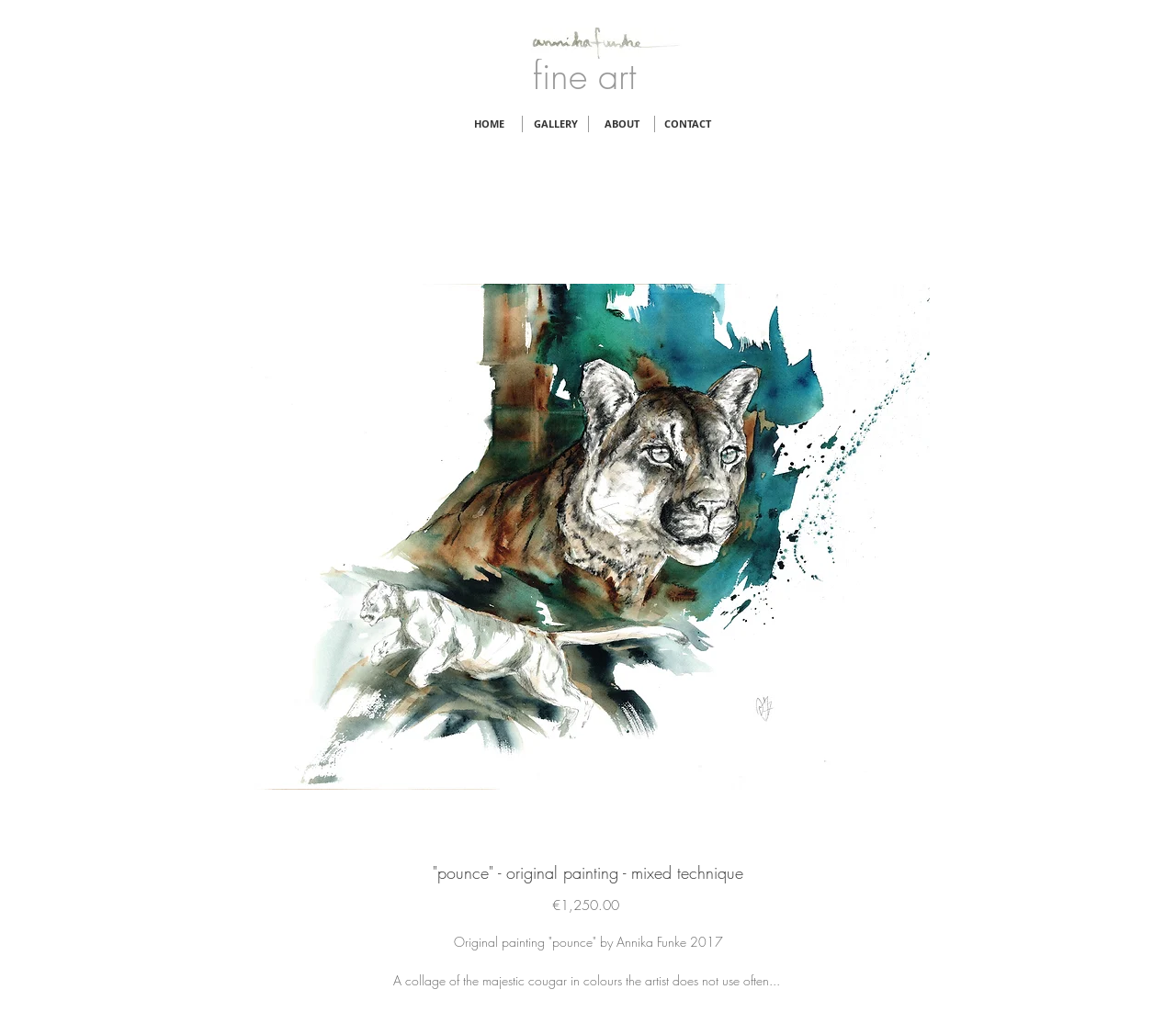Analyze the image and deliver a detailed answer to the question: Who is the artist of the original painting?

I found the artist of the original painting by reading the description of the painting. The description mentions that the painting is by Annika Funke, and it is dated 2017.